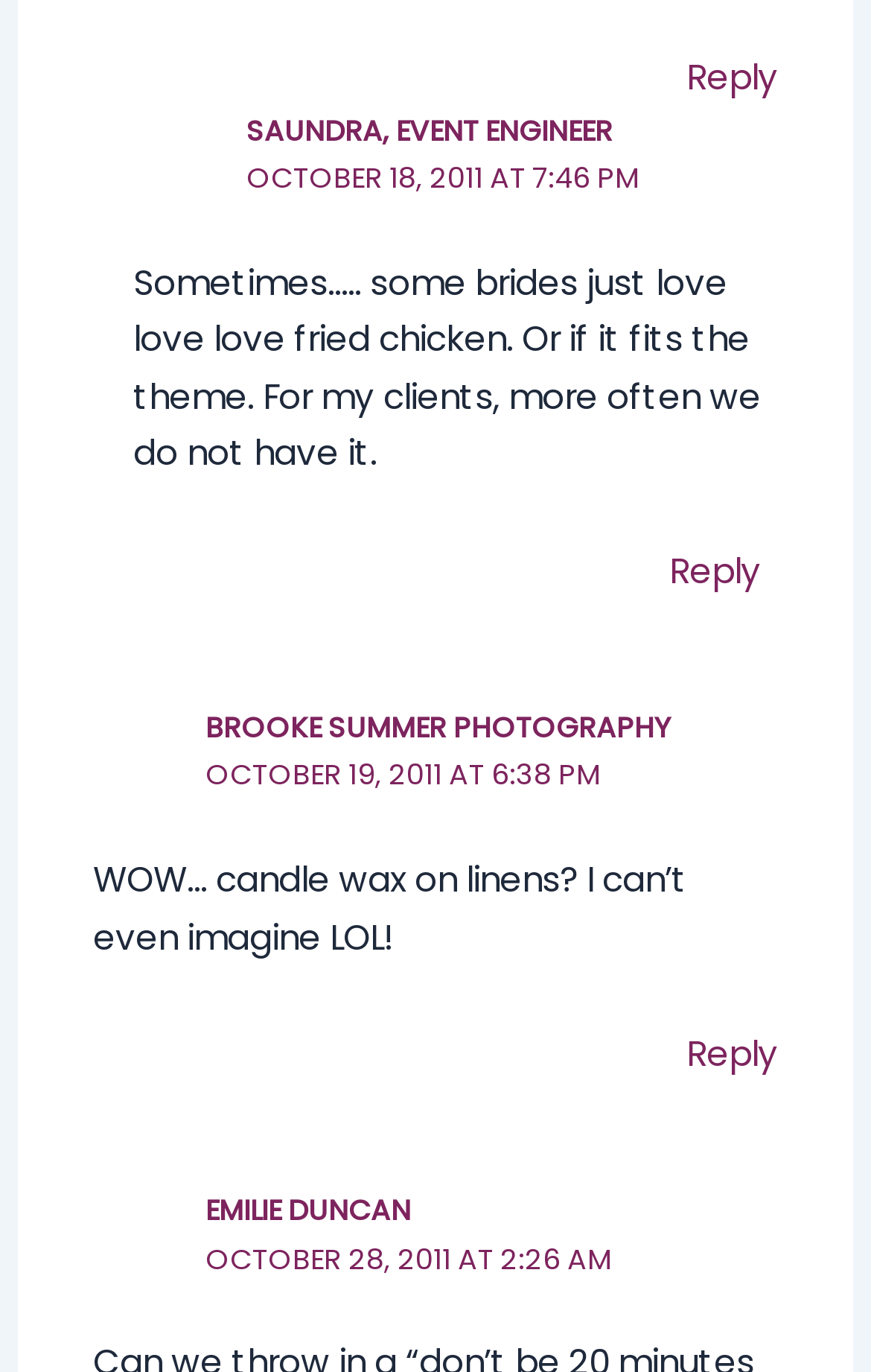Identify the bounding box coordinates of the section to be clicked to complete the task described by the following instruction: "Visit the University of British Columbia website". The coordinates should be four float numbers between 0 and 1, formatted as [left, top, right, bottom].

None